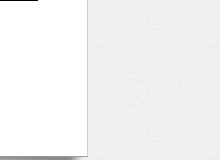Use a single word or phrase to answer the question: 
What is emphasized in workplace interactions?

Self-awareness and social skills